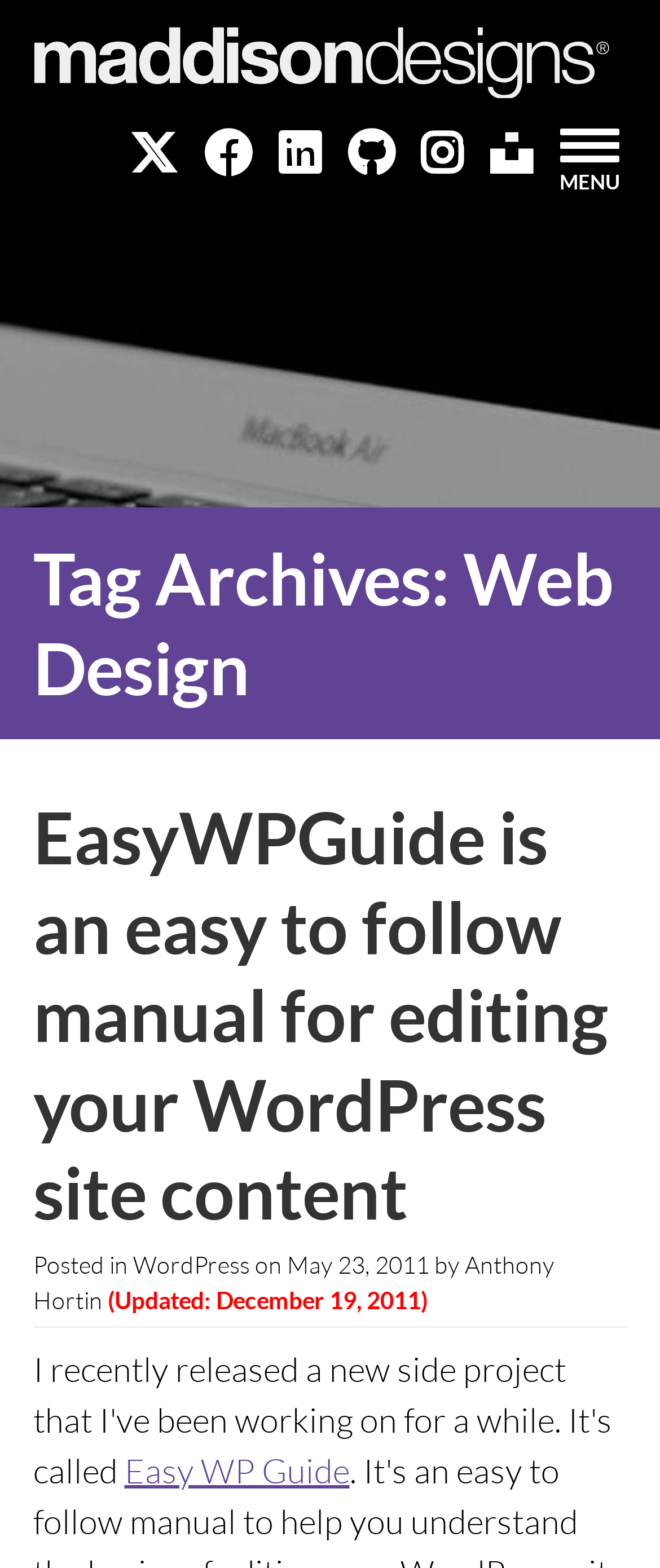Kindly determine the bounding box coordinates for the clickable area to achieve the given instruction: "open menu".

[0.847, 0.108, 0.94, 0.124]